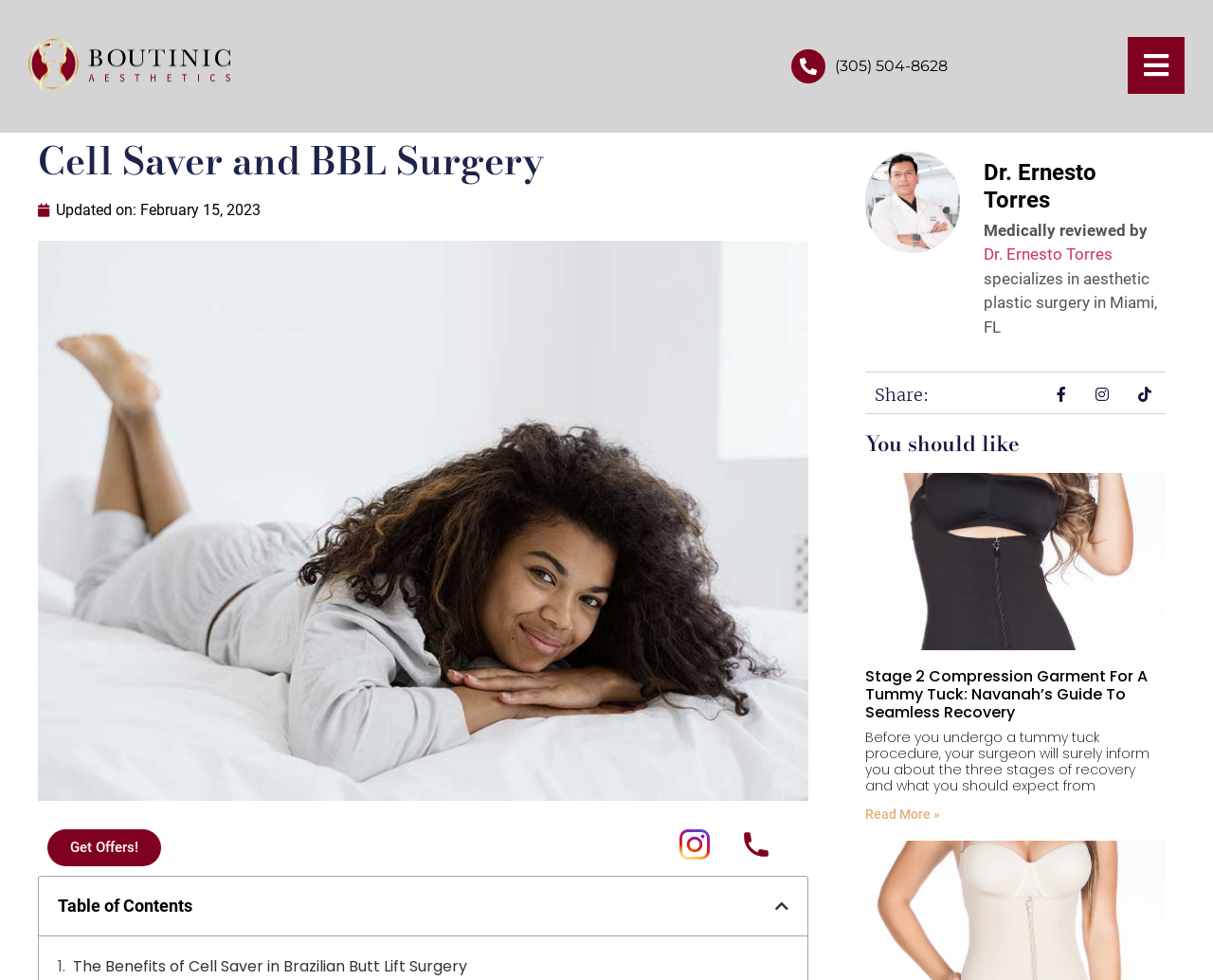Who is the medically reviewed author of the webpage?
Using the visual information, answer the question in a single word or phrase.

Dr. Ernesto Torres